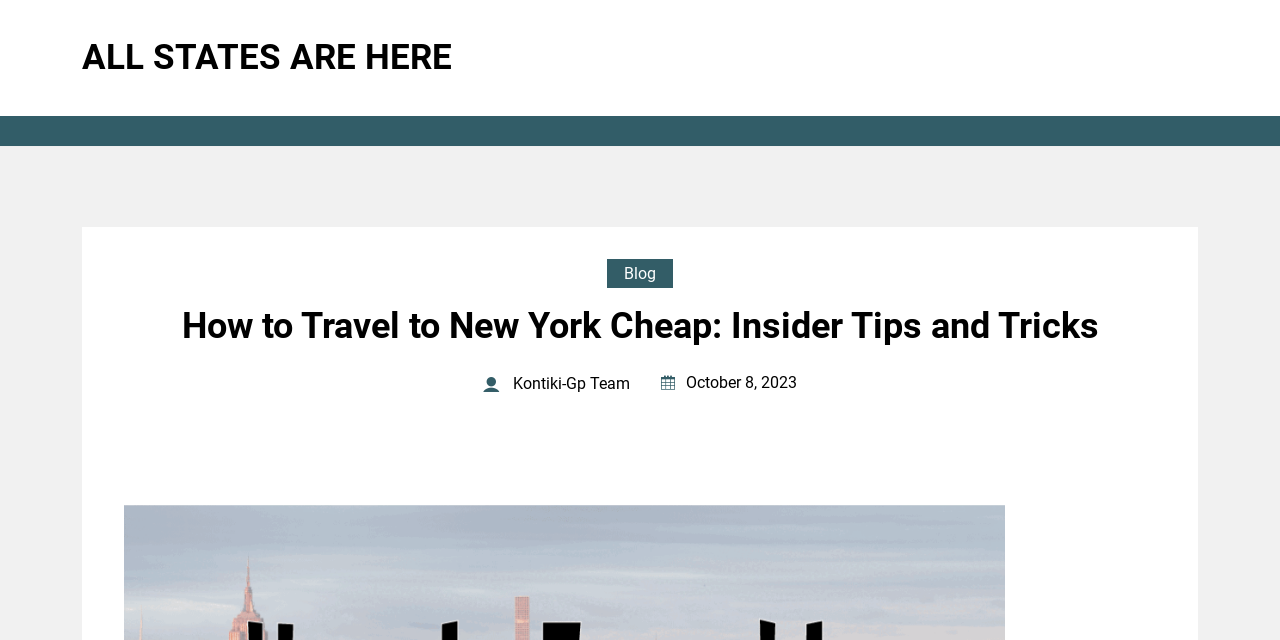Respond with a single word or phrase to the following question: What is the name of the blog?

Blog